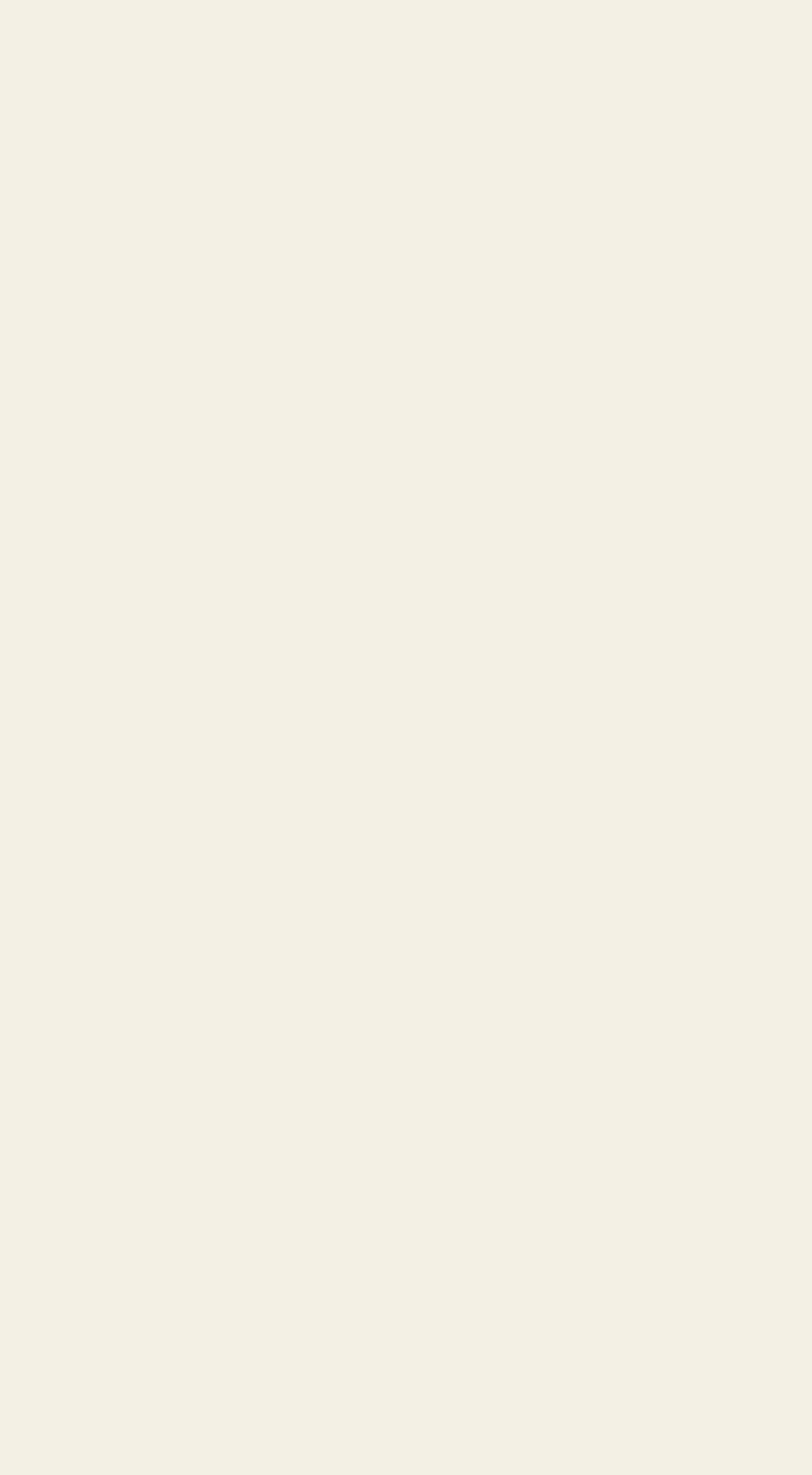What is the logo at the bottom of the page?
Look at the screenshot and give a one-word or phrase answer.

Footer logo